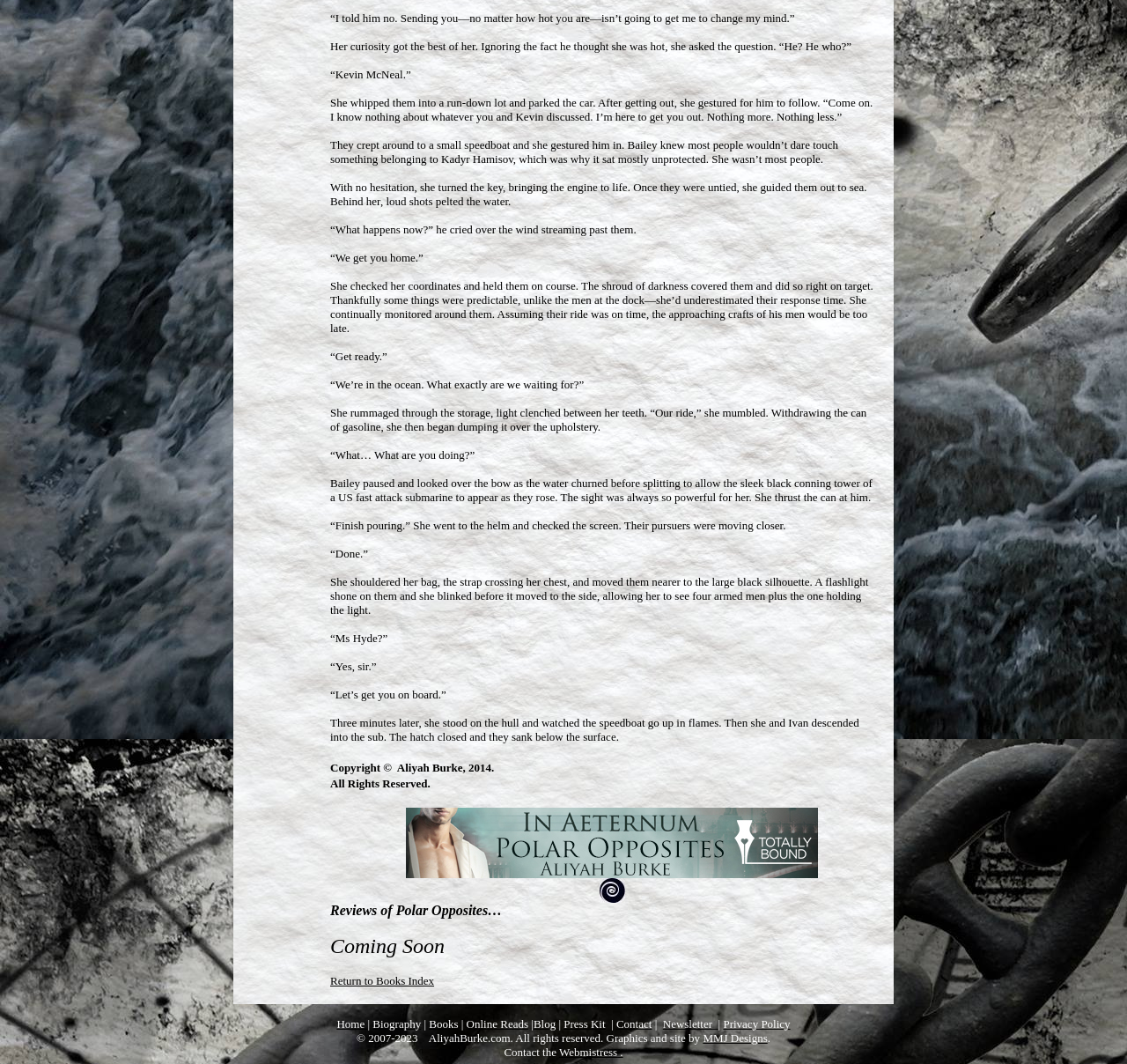Highlight the bounding box coordinates of the region I should click on to meet the following instruction: "Go to 'Home'".

[0.299, 0.956, 0.326, 0.969]